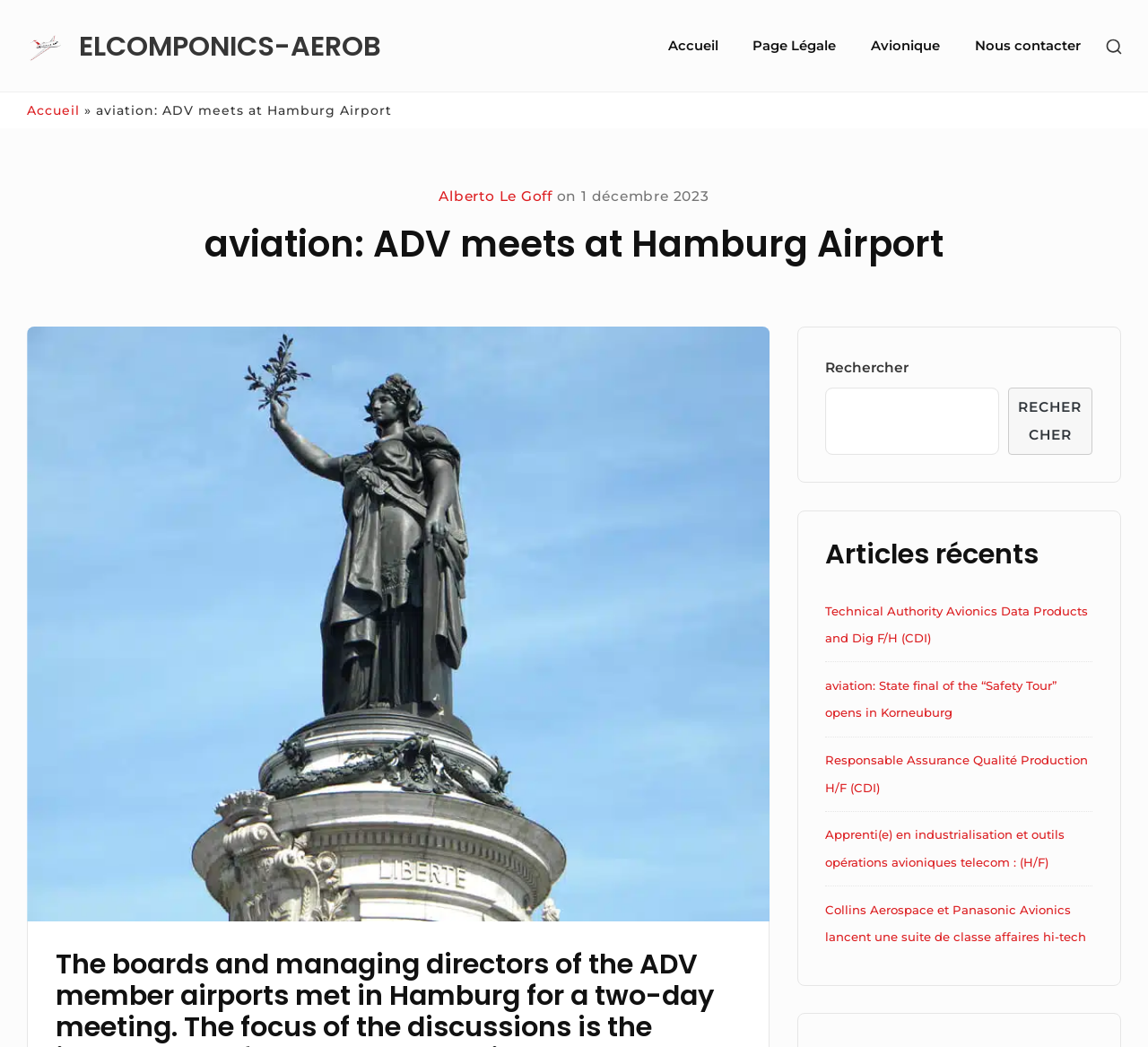Pinpoint the bounding box coordinates of the area that should be clicked to complete the following instruction: "Search for something". The coordinates must be given as four float numbers between 0 and 1, i.e., [left, top, right, bottom].

[0.719, 0.37, 0.87, 0.434]